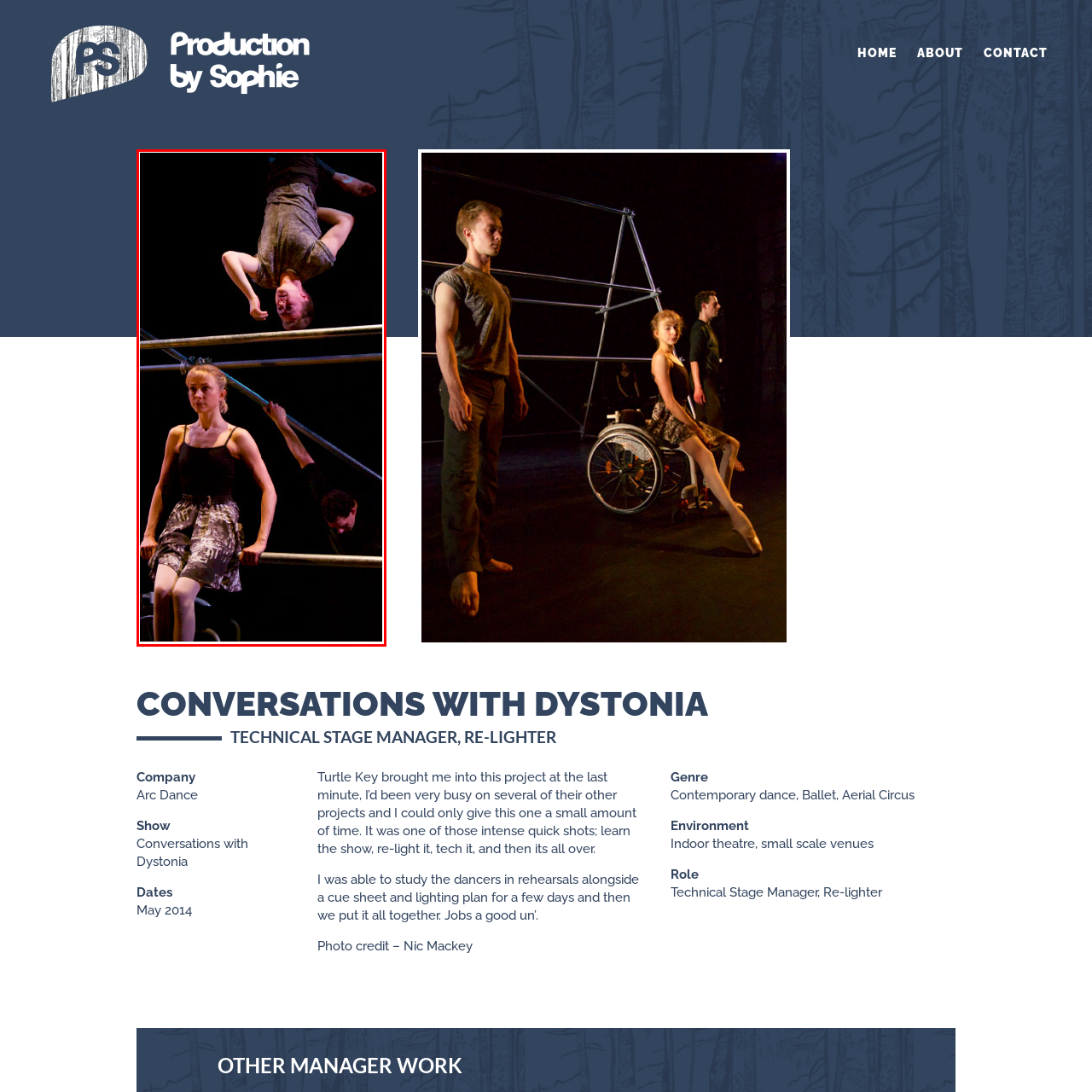Detail the features and elements seen in the red-circled portion of the image.

The image captures a dynamic moment from "Conversations with Dystonia," a contemporary dance performance. The scene reveals three performers interacting with a structural element, likely a stage prop, where one dancer is gracefully suspended upside down, showcasing their remarkable strength and flexibility. Below, another dancer sits poised, exuding a serene confidence in stark contrast to the energetic movement above. To the side, a third performer is engaged in an action that appears to support or assist the suspended dancer, emphasizing collaboration within the performance. The dramatic use of lighting accentuates the expressions and physicality of the dancers, contributing to the overall emotional intensity of the scene. This image encapsulates the innovative fusion of aerial circus techniques with contemporary dance, a hallmark of the production.